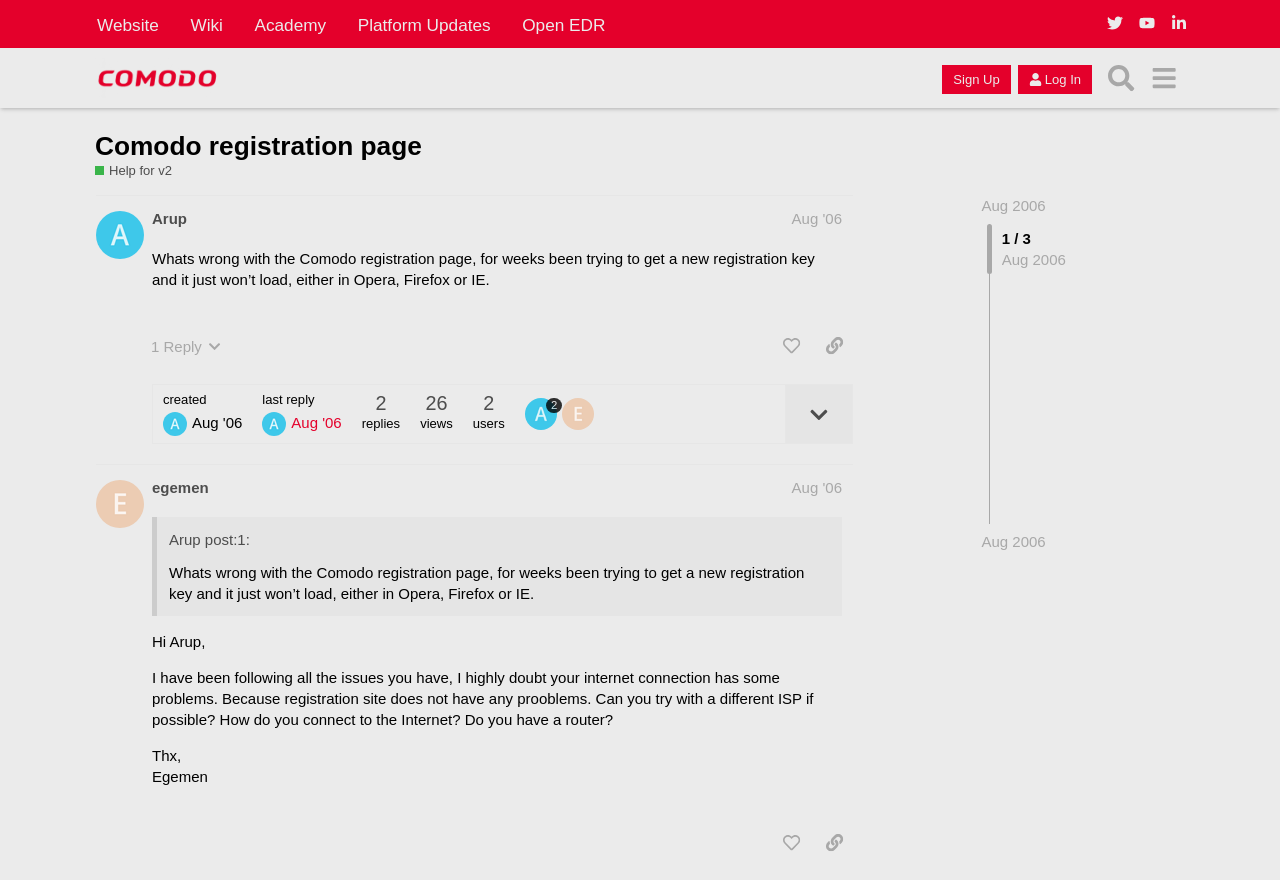Reply to the question with a single word or phrase:
What is the date of the last reply?

Aug 28, 2006